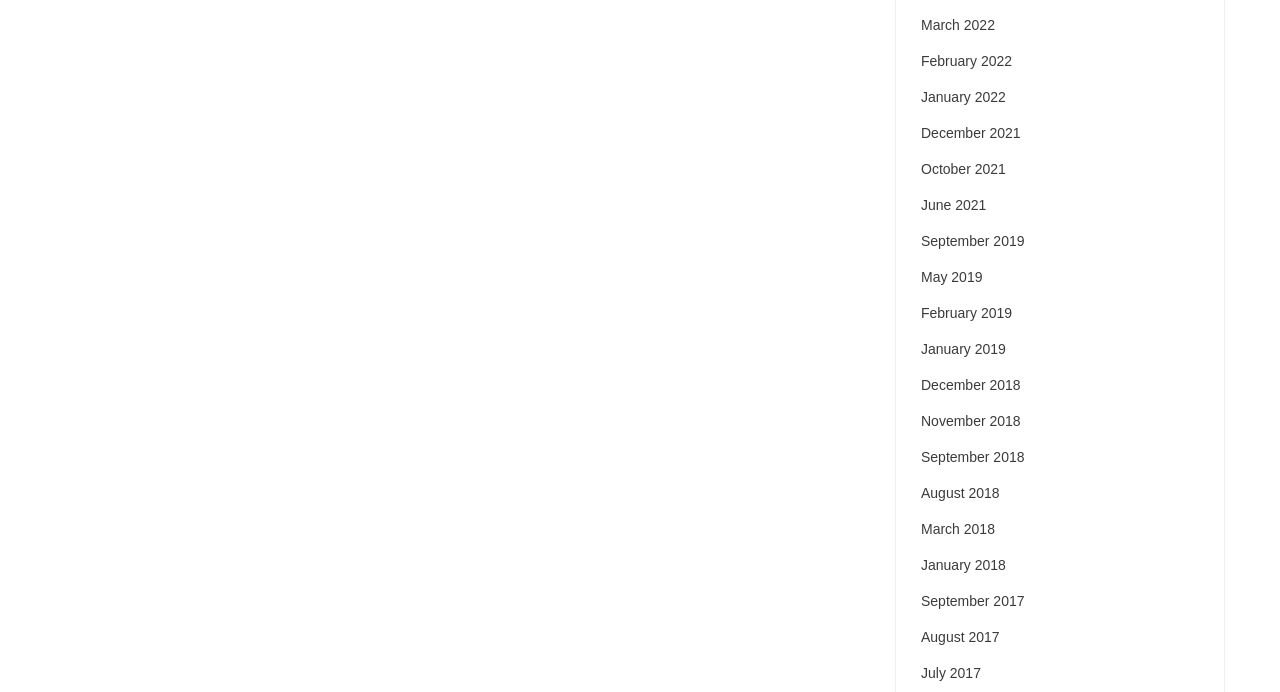Find the bounding box coordinates of the clickable area that will achieve the following instruction: "view February 2022".

[0.72, 0.074, 0.791, 0.103]